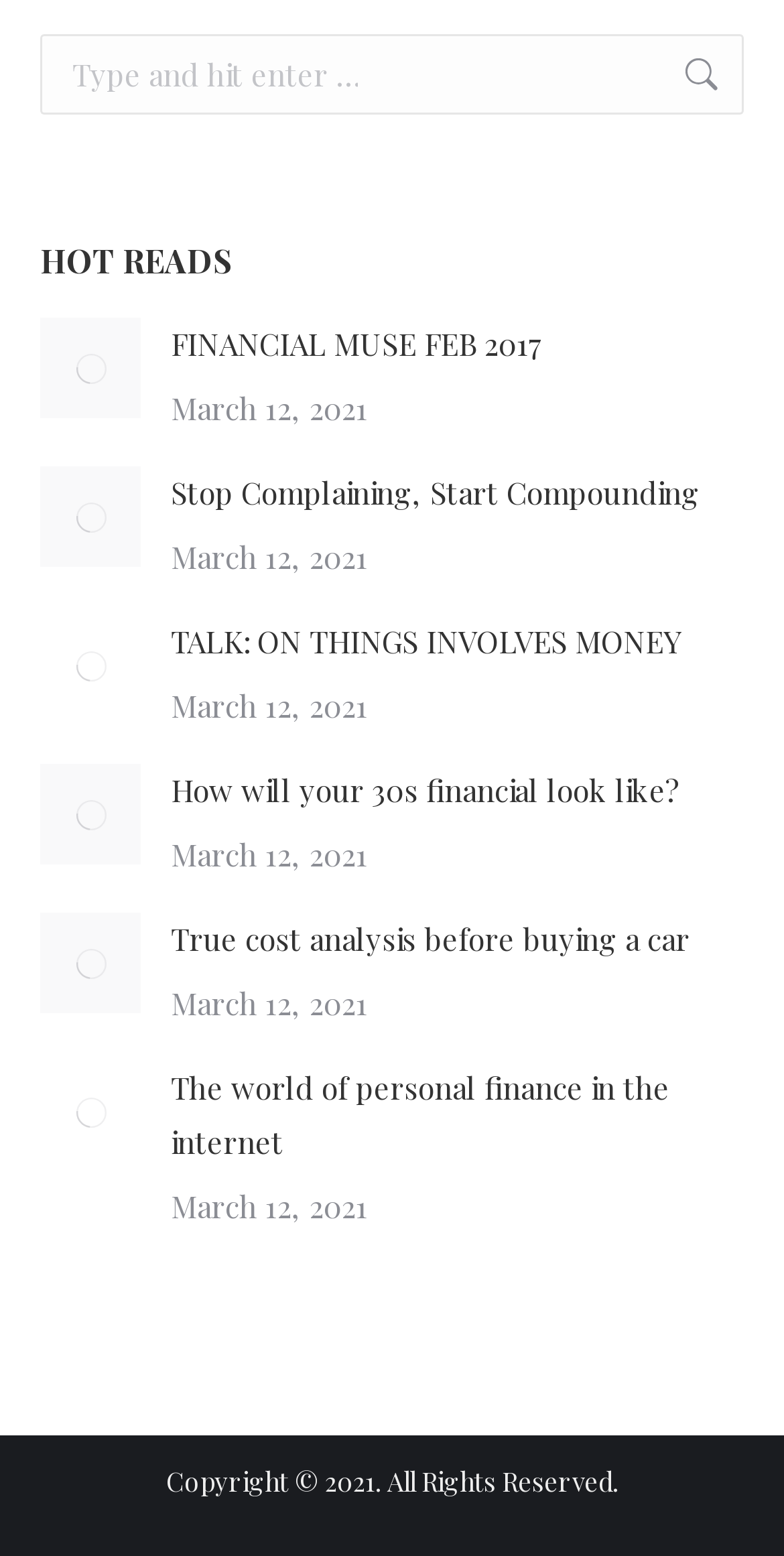Could you indicate the bounding box coordinates of the region to click in order to complete this instruction: "explore the information of HBLIX".

None